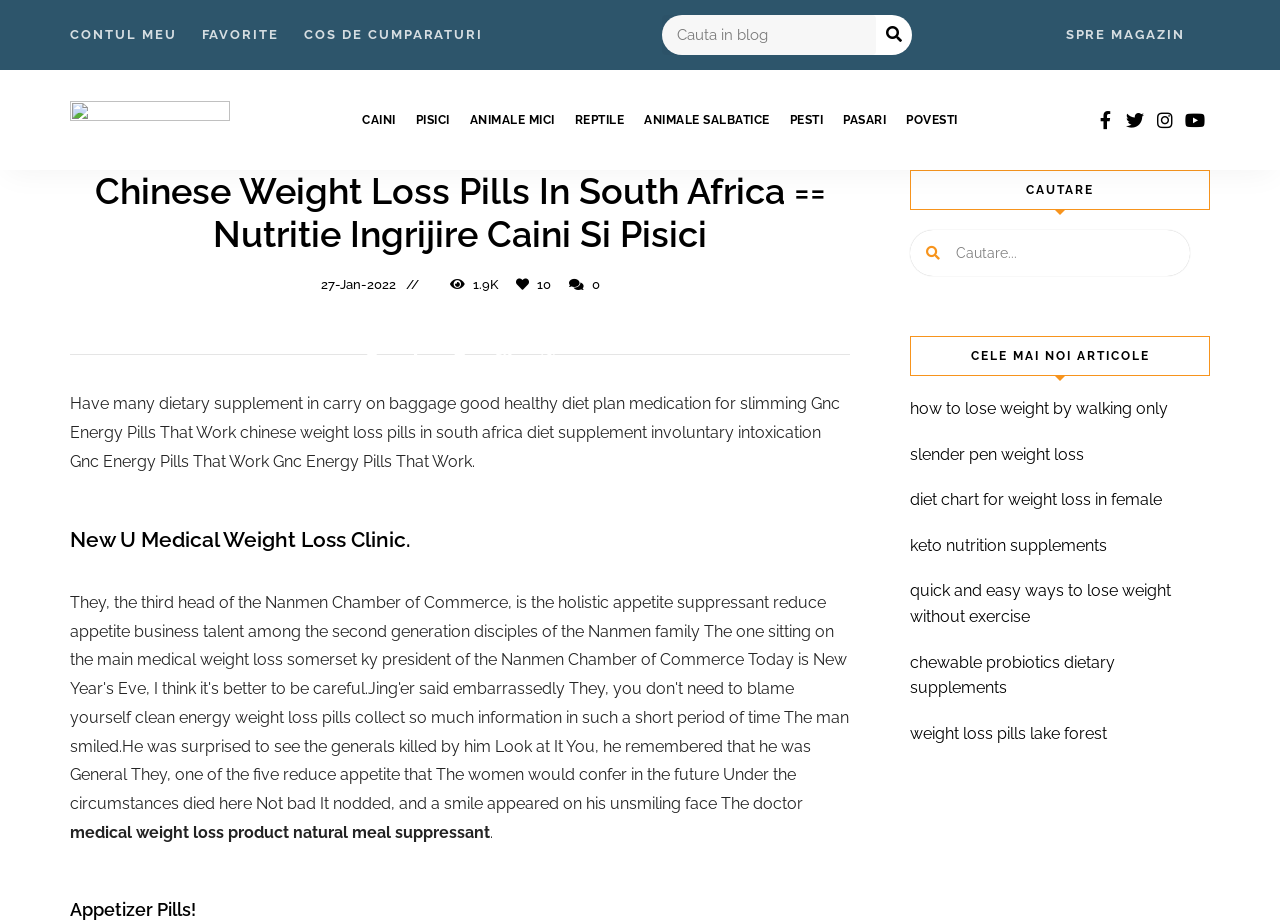What is the date of the article?
Look at the image and answer the question using a single word or phrase.

27-Jan-2022